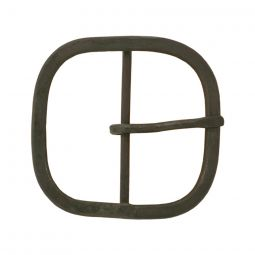Provide an in-depth description of the image.

This image depicts a hand-forged iron colonial strap buckle, specifically a 1-1/2" semi-oval version. The buckle features a rustic, antiqued look characteristic of 18th and 19th-century designs, showcasing craftsmanship that reflects historical manufacturing techniques. Its semi-oval shape and center bar design allow for attachment to various types of leather straps, making it suitable for use in accessories like shot pouches, equipment straps, or knapsacks. The item is a traditional piece, echoing its intended purpose as both a functional accessory and a historical artifact, ideal for reenactors or those seeking authentic period items. This particular buckle is currently part of a selection offered by Crazy Crow Trading Post.